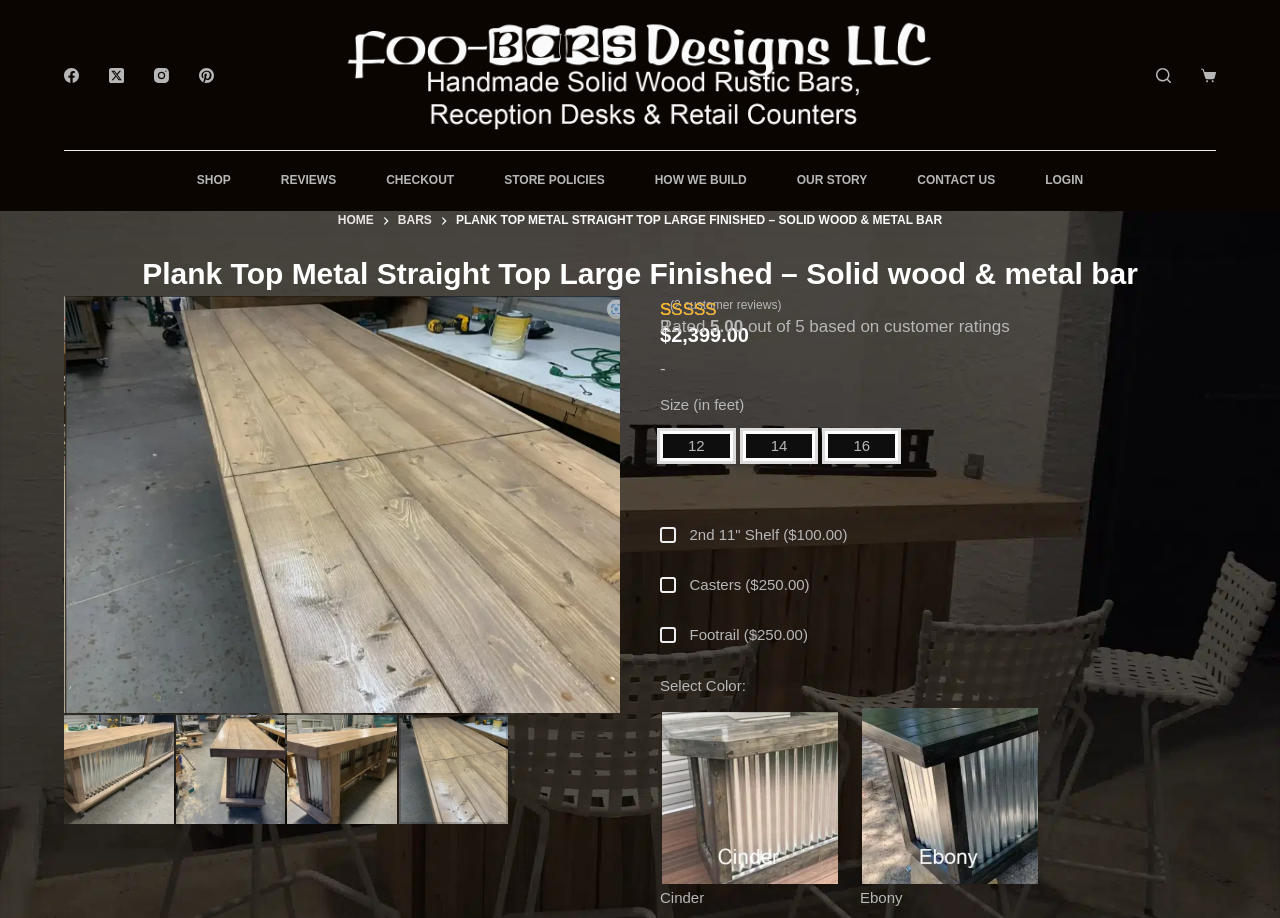What is the name of the product?
Please provide a full and detailed response to the question.

I found the answer by looking at the heading element with the text 'Plank Top Metal Straight Top Large Finished – Solid wood & metal bar' which is likely to be the name of the product.